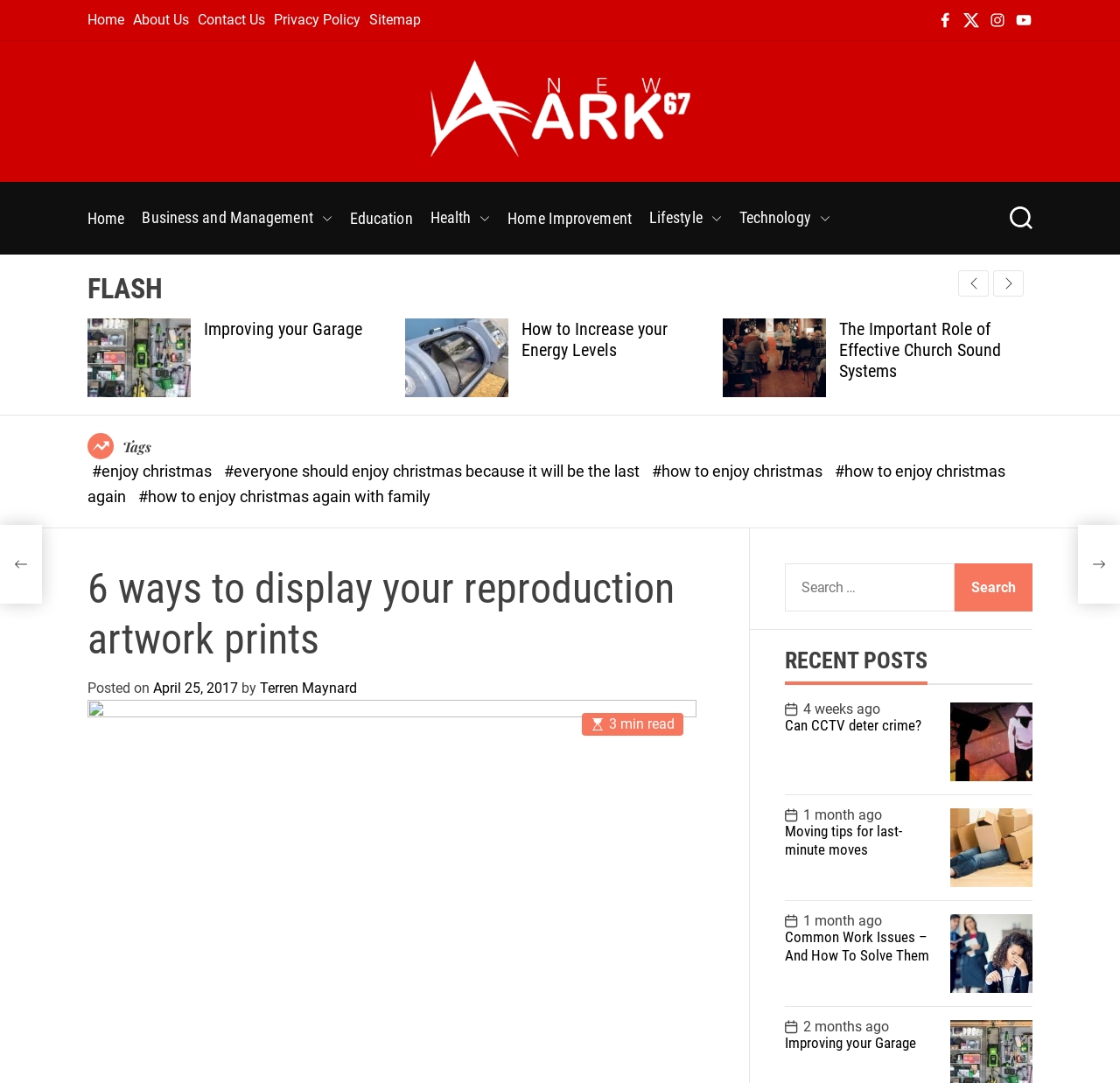What is the author's name of the main article?
Answer the question with just one word or phrase using the image.

Terren Maynard